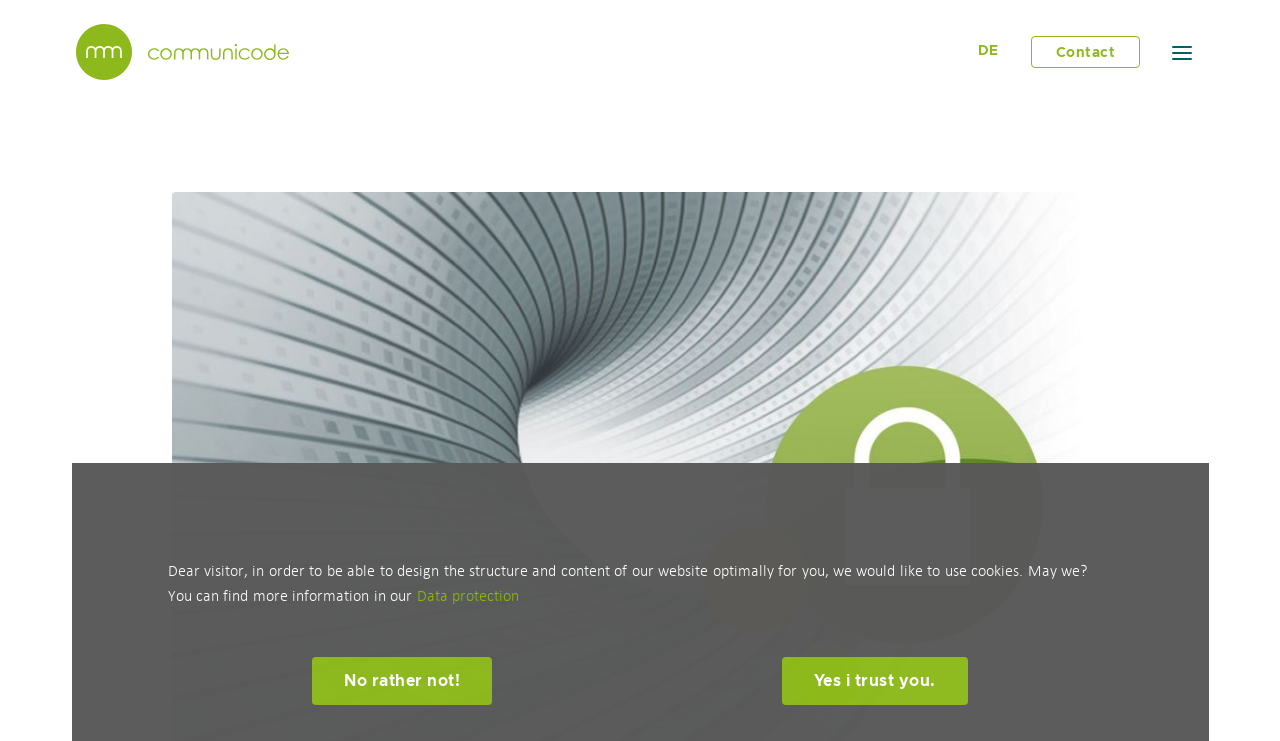Give a short answer to this question using one word or a phrase:
What is the company name mentioned on the webpage?

communicode AG